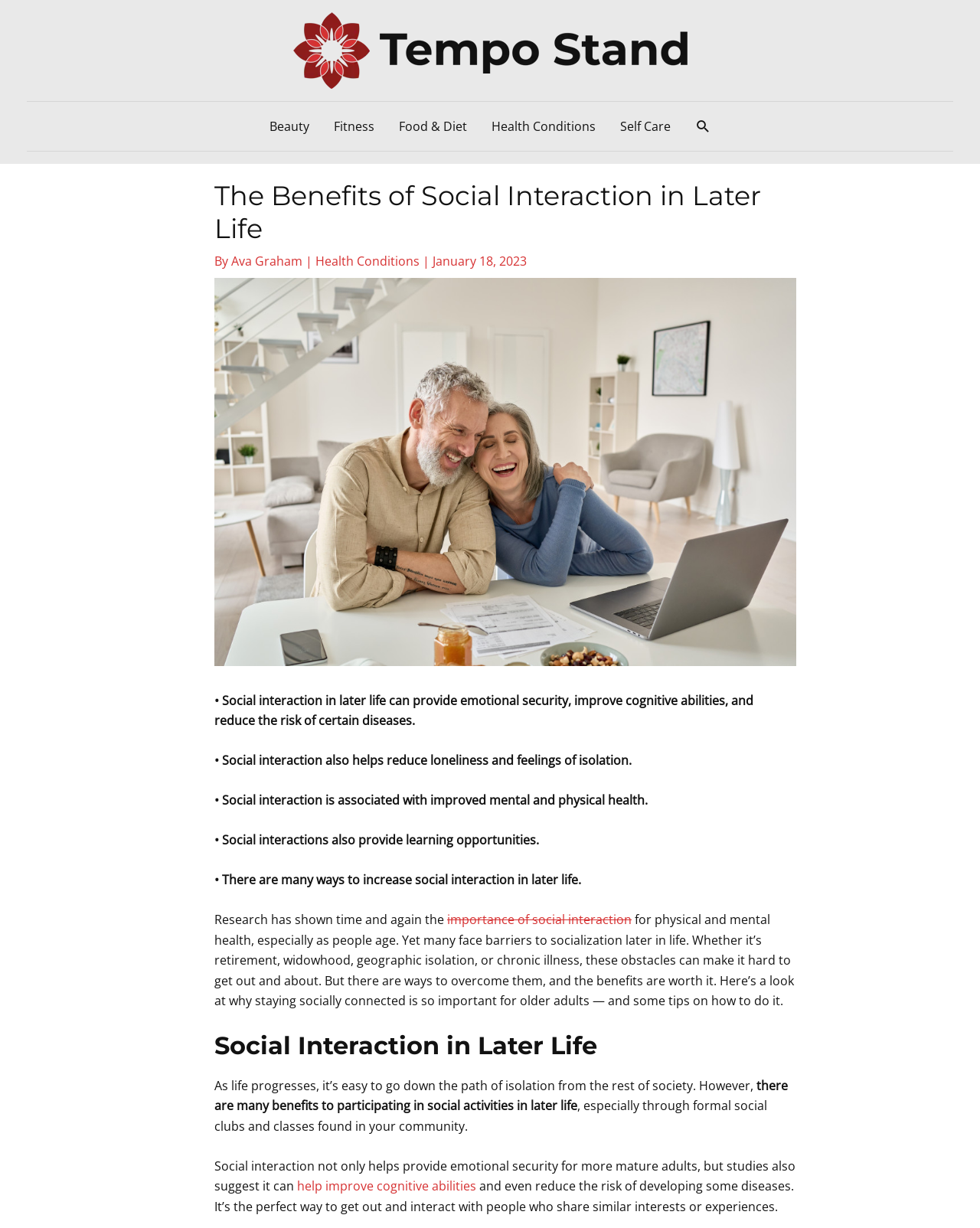Show the bounding box coordinates of the region that should be clicked to follow the instruction: "Search for something."

[0.709, 0.096, 0.725, 0.109]